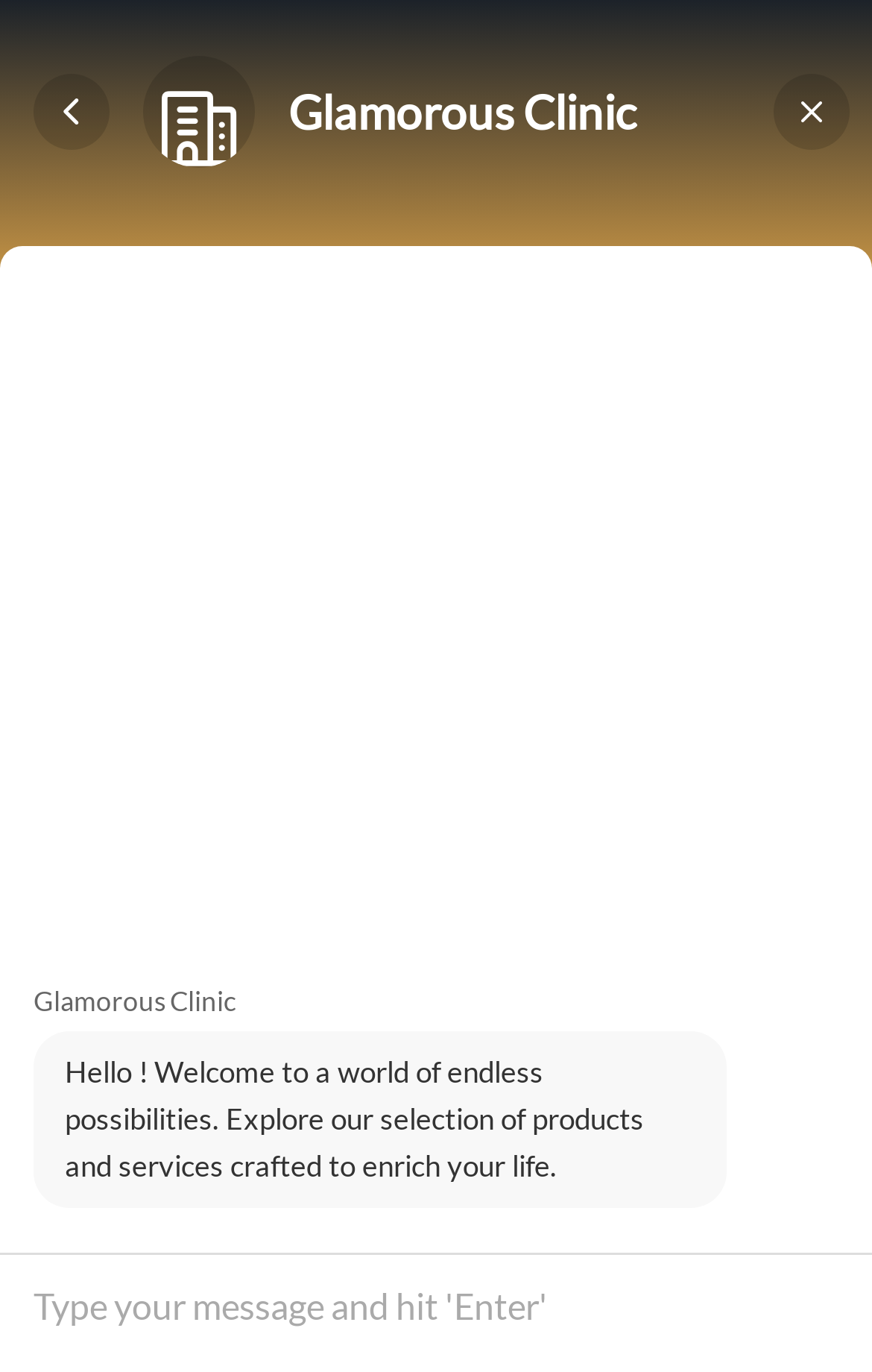Review the image closely and give a comprehensive answer to the question: Is there a search function on the page?

I found a button with the text 'Search' and an image with the same text, which suggests that there is a search function on the page.